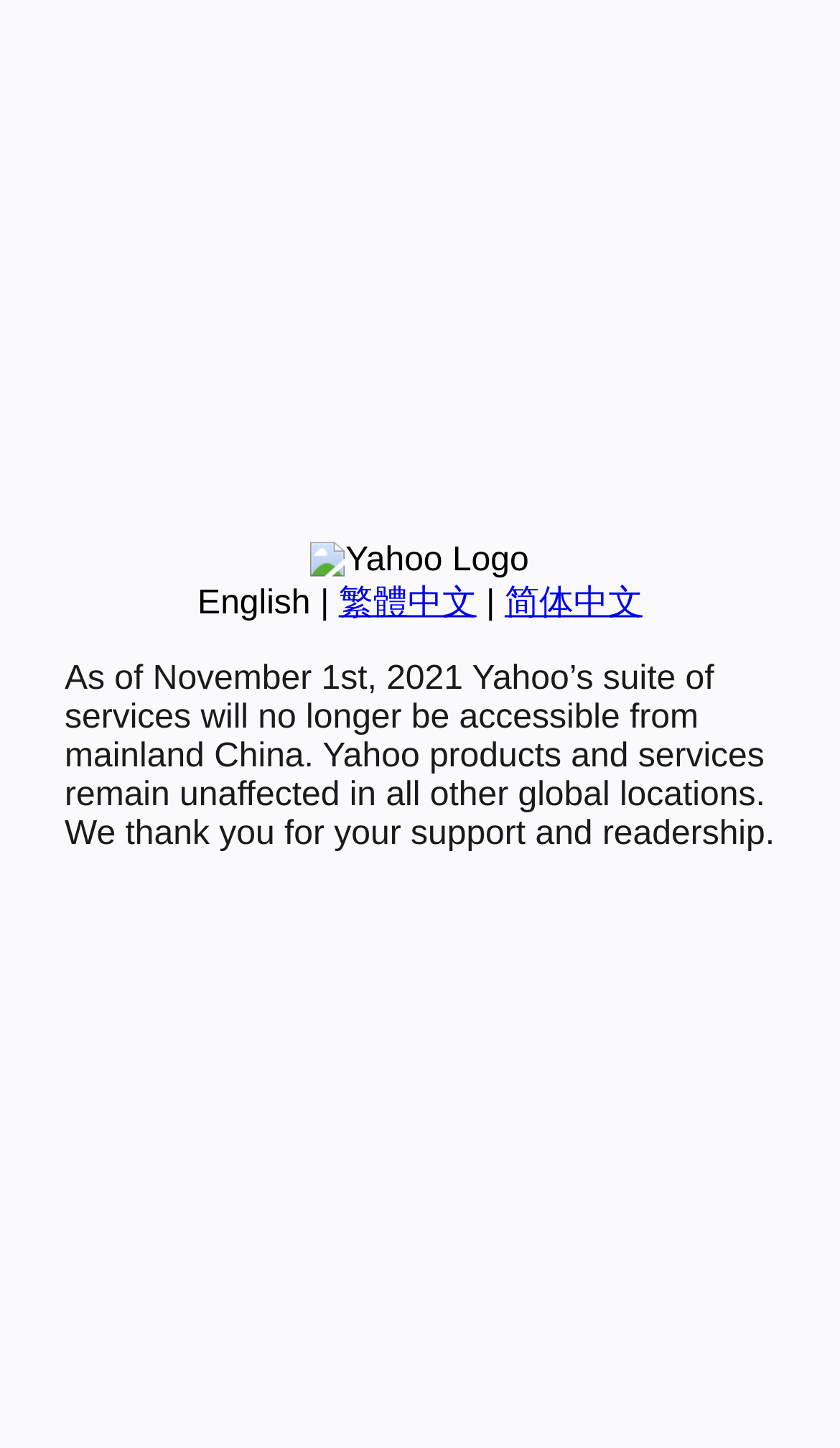Identify the bounding box of the HTML element described here: "繁體中文". Provide the coordinates as four float numbers between 0 and 1: [left, top, right, bottom].

[0.403, 0.404, 0.567, 0.429]